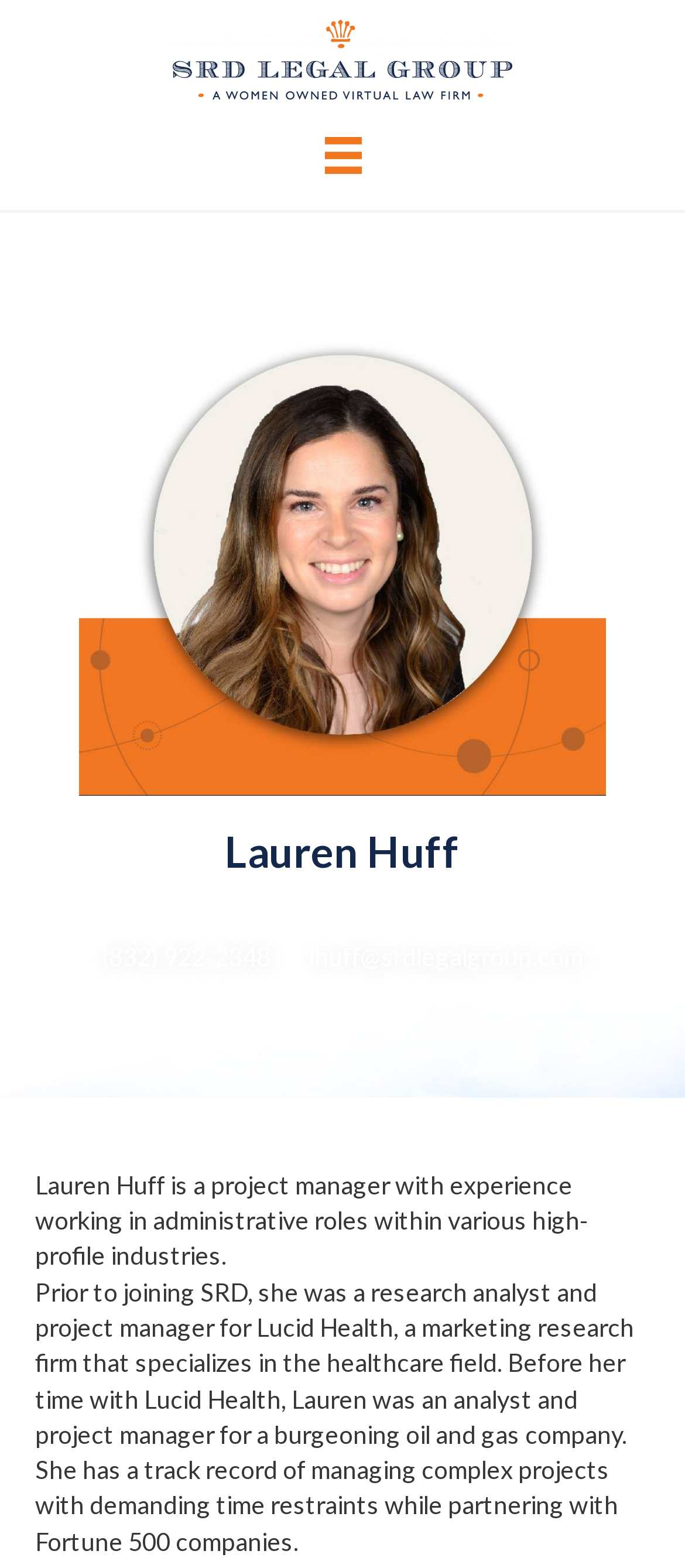What is the phone number of Lauren Huff?
Based on the image, answer the question with as much detail as possible.

I found this answer by looking at the StaticText element with the text '(832) 922-2348 \xa0 : \xa0 lhuff@srdlegalgroup.com' which is located below the heading 'Lauren Huff'.